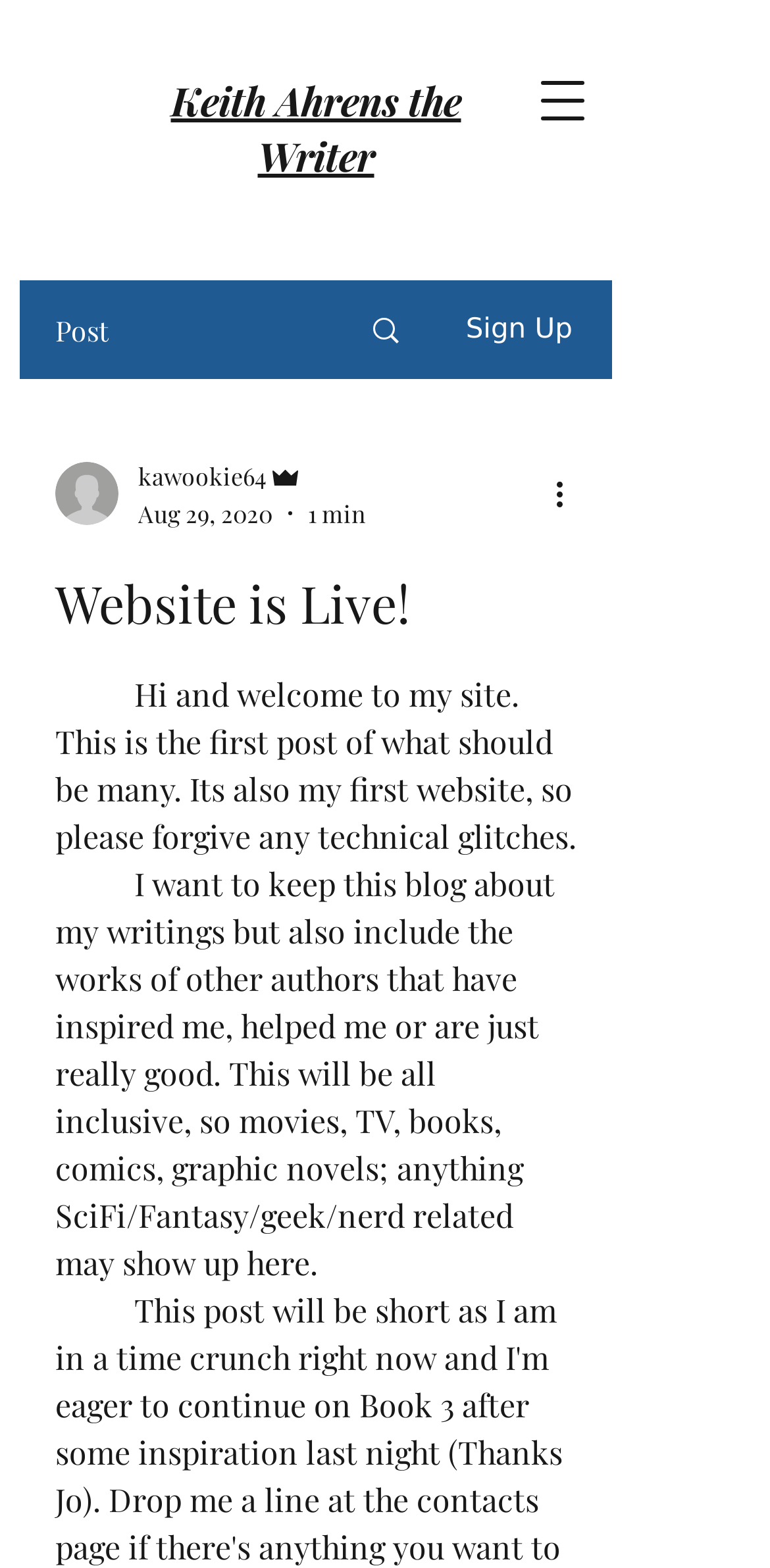Generate a comprehensive description of the webpage.

The webpage is a personal blog with a title "Website is Live!" at the top. Below the title, there is a link to "Keith Ahrens the Writer" on the left side, and a button to "Open navigation menu" on the right side. 

Underneath, there are several sections. On the left, there is a section with a heading "Post" and a link with an image. To the right of this section, there is a "Sign Up" button. 

Below these sections, there is a profile area with a writer's picture, username "kawookie64", and role "Admin" along with their profile picture. The profile area also displays the date "Aug 29, 2020" and a duration "1 min". 

On the right side of the profile area, there is a "More actions" button with an image. 

The main content of the webpage is a blog post with a heading "Website is Live!" and two paragraphs of text. The first paragraph welcomes readers to the site and apologizes for any technical issues. The second paragraph explains the purpose of the blog, which is to share the author's writings and works of other authors that have inspired them, including SciFi/Fantasy/geek/nerd related content from various media such as movies, TV, books, comics, and graphic novels.